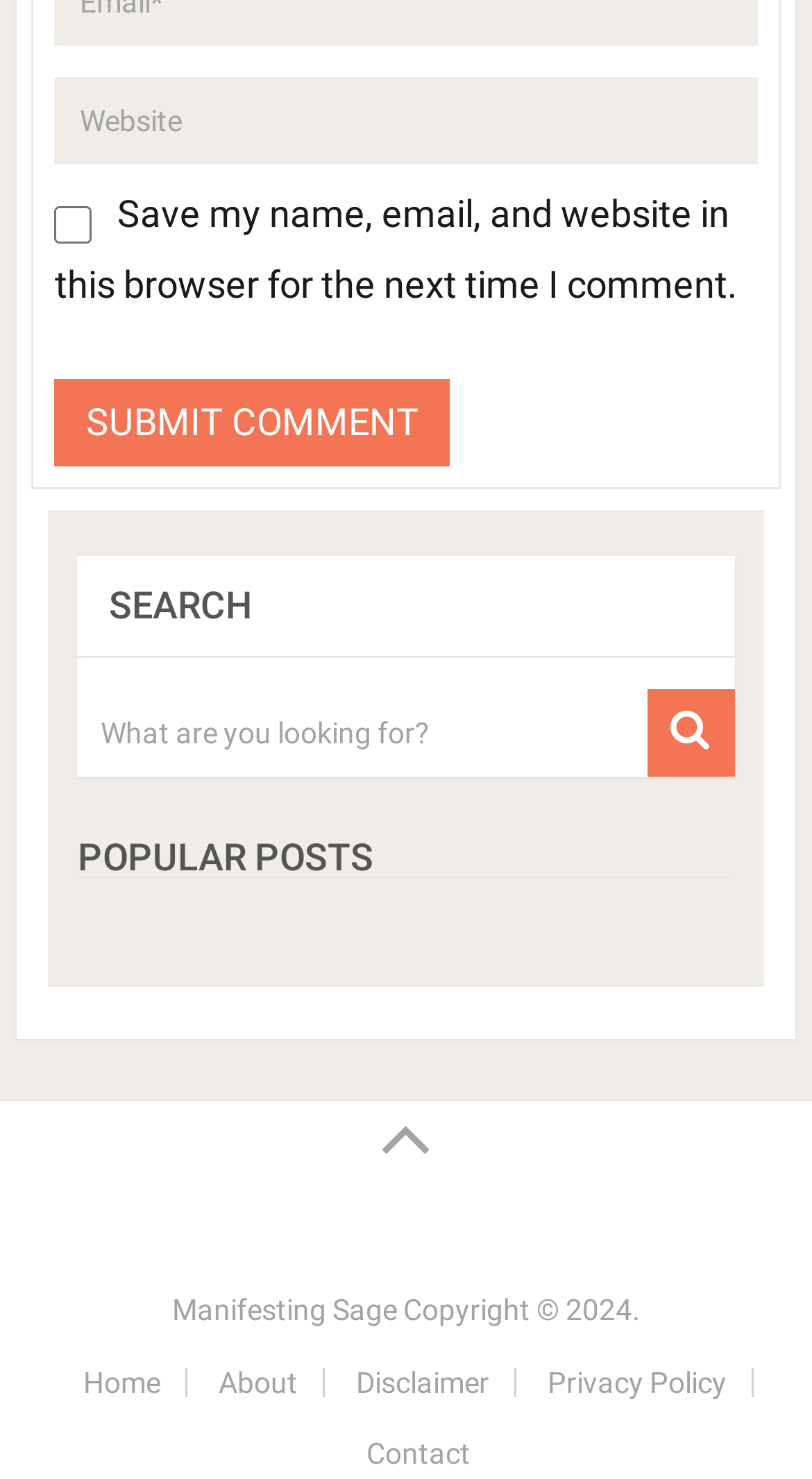What is the copyright year of the website?
Provide an in-depth answer to the question, covering all aspects.

The copyright information is displayed at the bottom of the webpage, stating 'Copyright © 2024', which indicates the year the website's content is copyrighted.